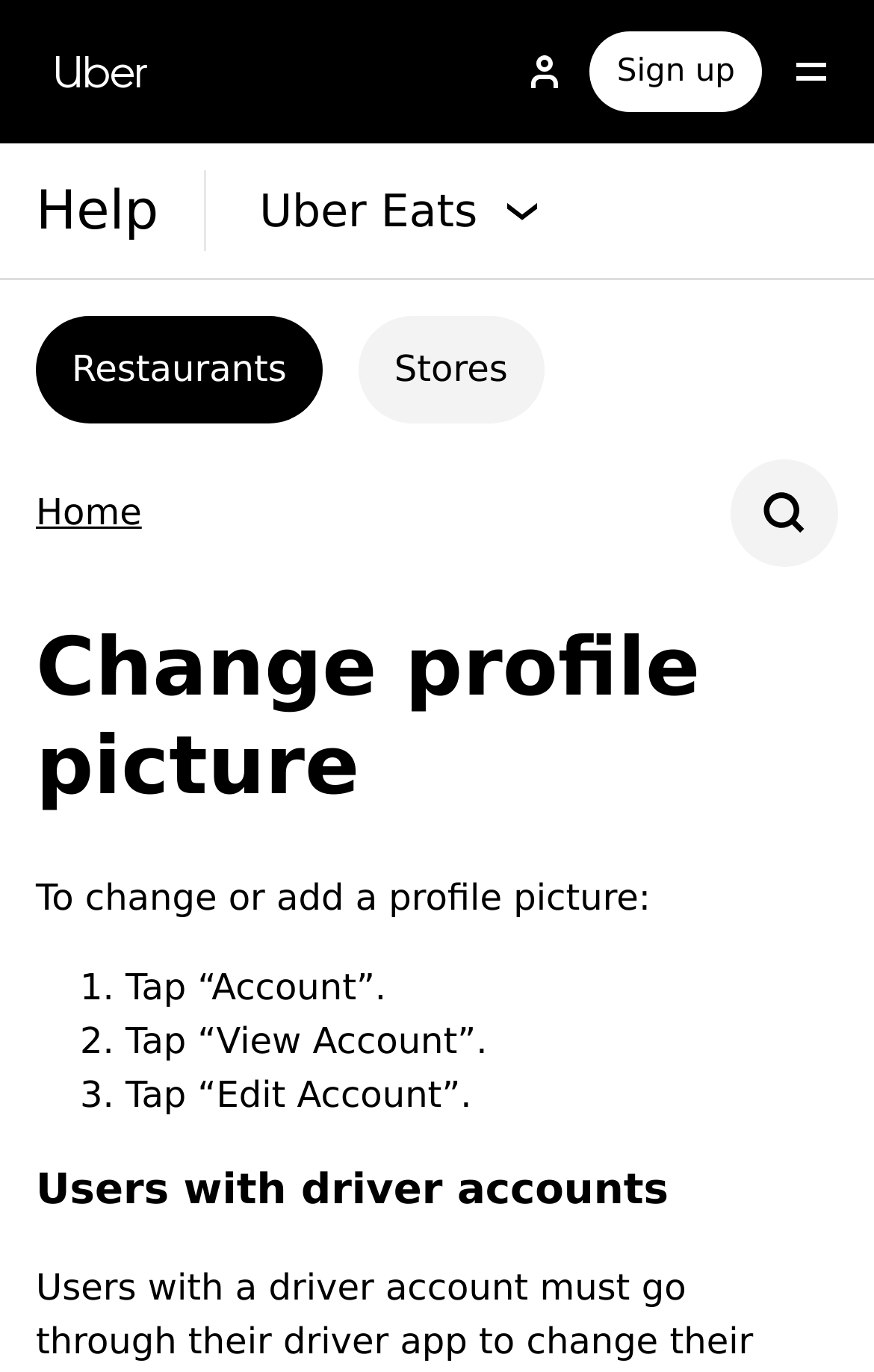Using the format (top-left x, top-left y, bottom-right x, bottom-right y), provide the bounding box coordinates for the described UI element. All values should be floating point numbers between 0 and 1: ,

[0.882, 0.023, 0.974, 0.082]